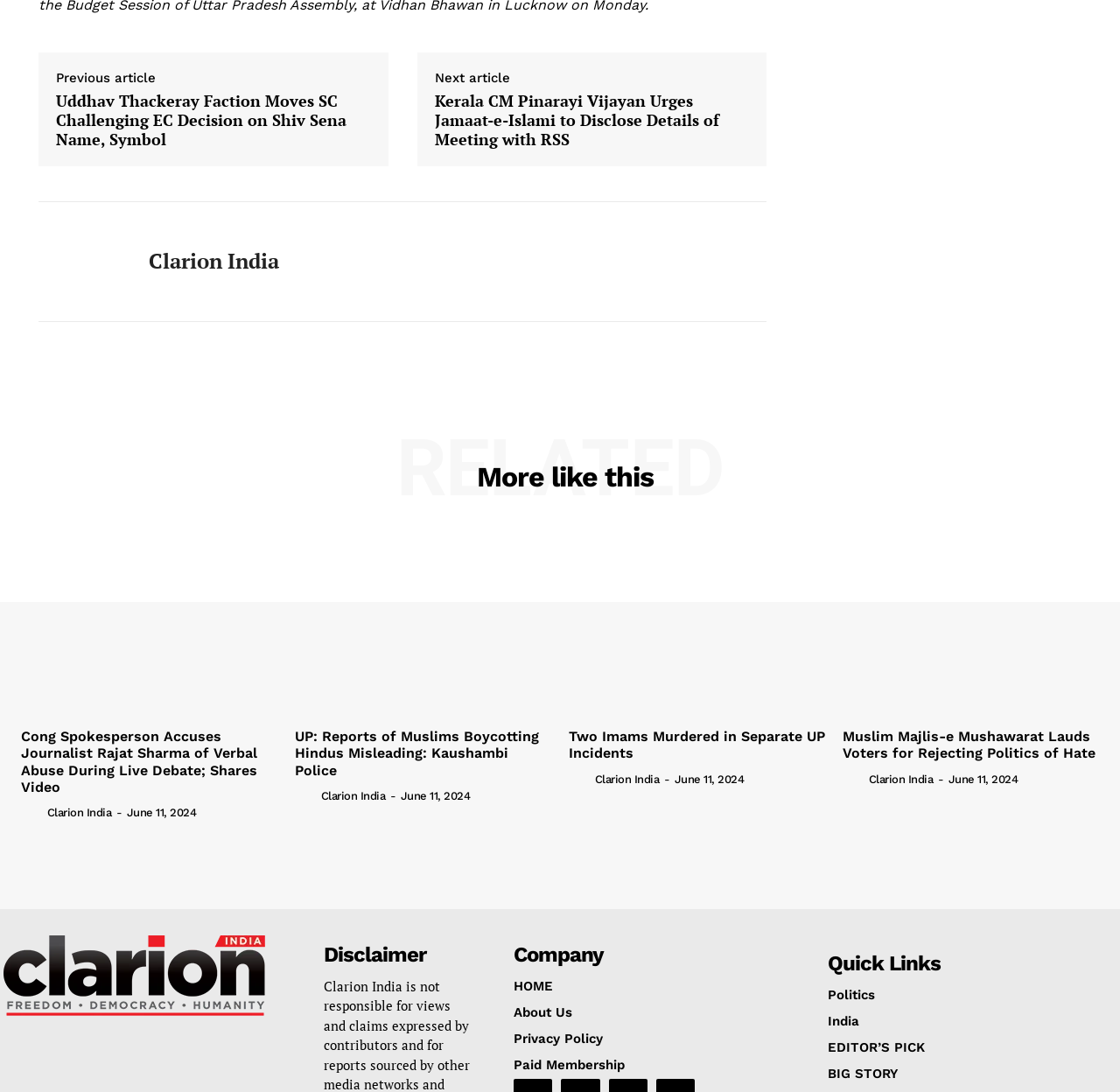Answer the following query concisely with a single word or phrase:
How many articles are listed in the 'More like this RELATED' section?

5